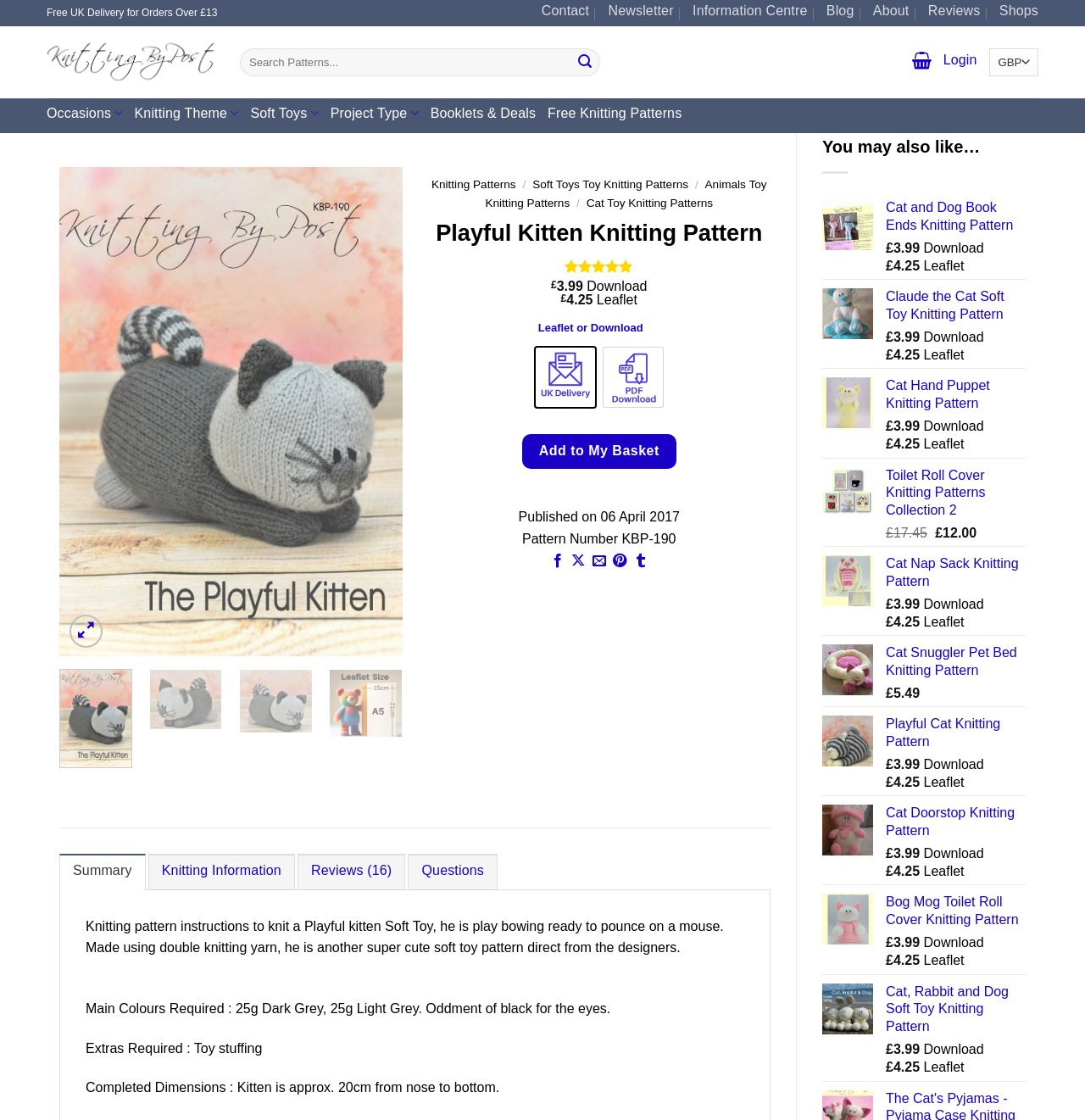What is the original price of the 'Toilet Roll Cover Knitting Patterns Collection 2'?
Provide a detailed answer to the question, using the image to inform your response.

I found the 'Toilet Roll Cover Knitting Patterns Collection 2' link and looked for the original price, which is £17.45 as indicated by the text 'Original price was: £17.45'.